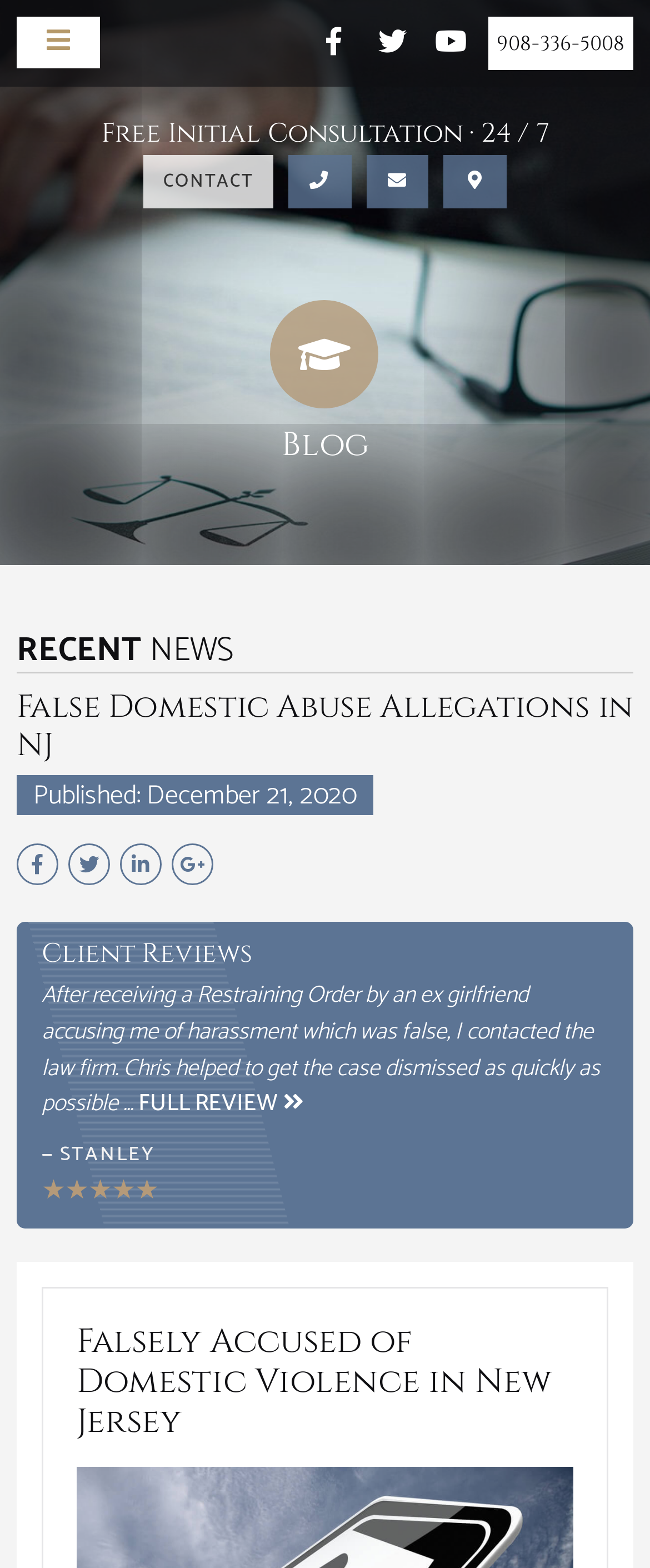Using the image as a reference, answer the following question in as much detail as possible:
What is the topic of the recent news?

The topic of the recent news is indicated by the heading 'False Domestic Abuse Allegations in NJ' which is located below the navigation bar and above the article content.